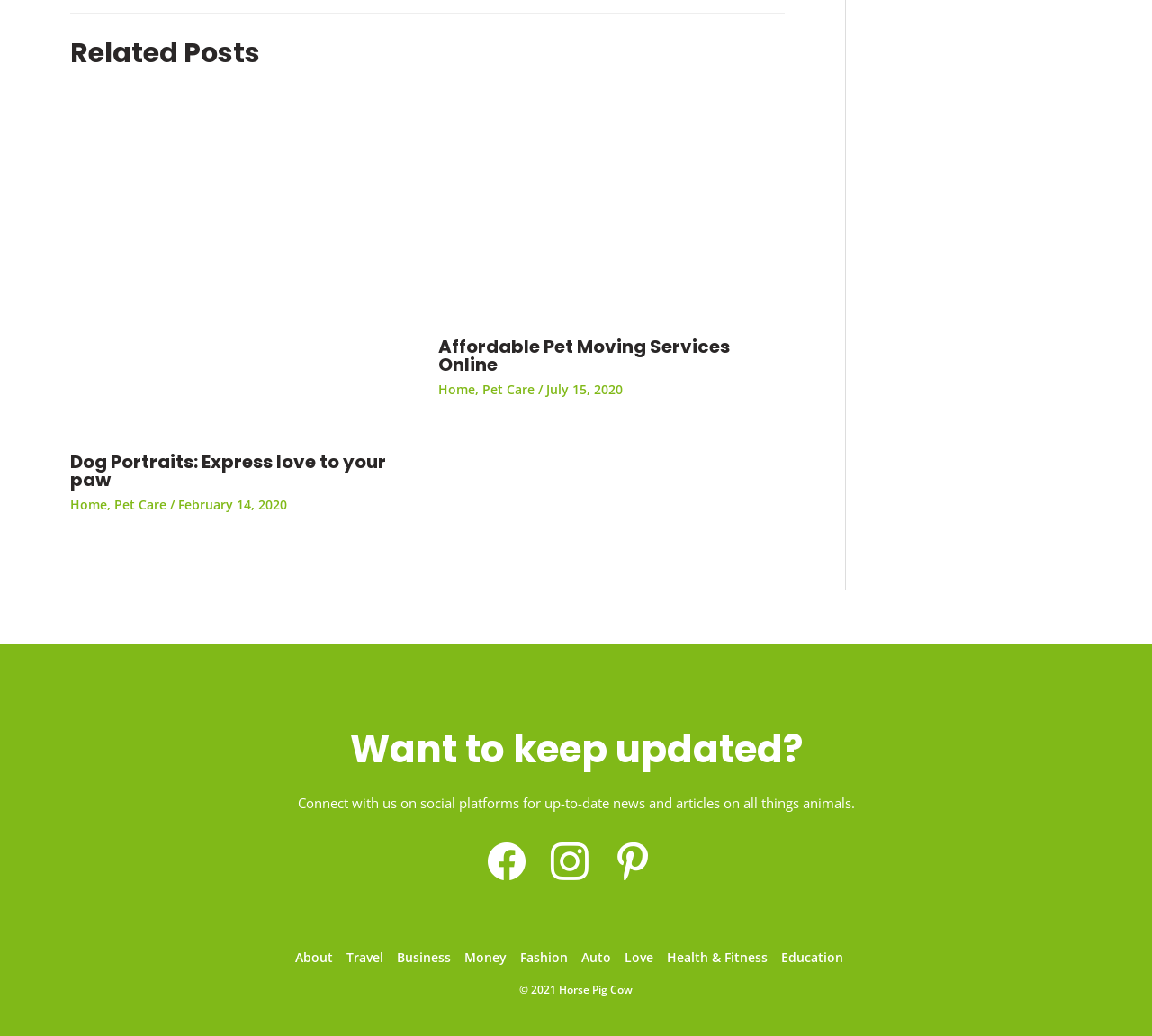Use a single word or phrase to answer the following:
What is the date of the second related post?

July 15, 2020